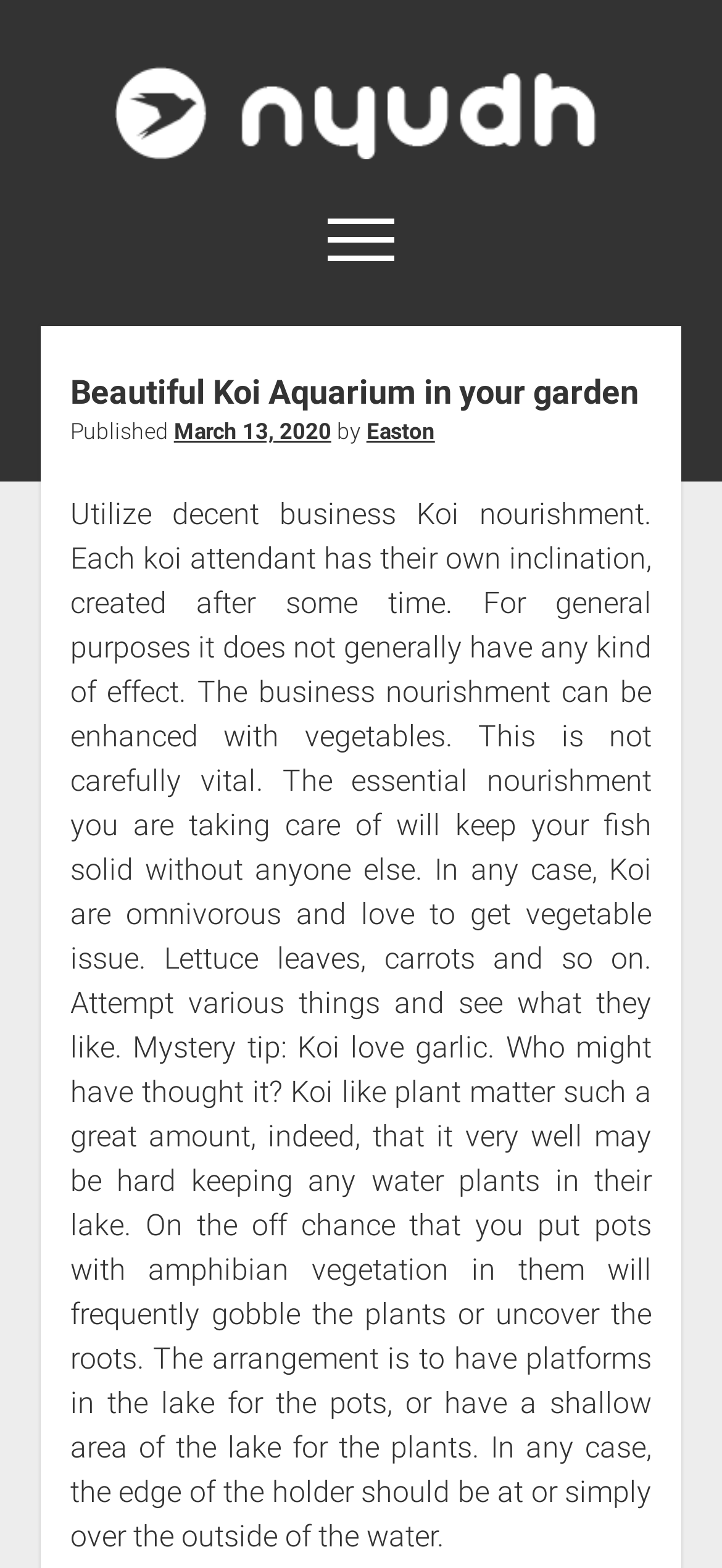What do Koi like to eat?
Answer the question with as much detail as possible.

According to the article, Koi are omnivorous and love to eat vegetable matter. It is mentioned that they like to eat lettuce leaves, carrots, and even garlic. The article suggests that Koi owners can try different vegetables to see what their fish like.